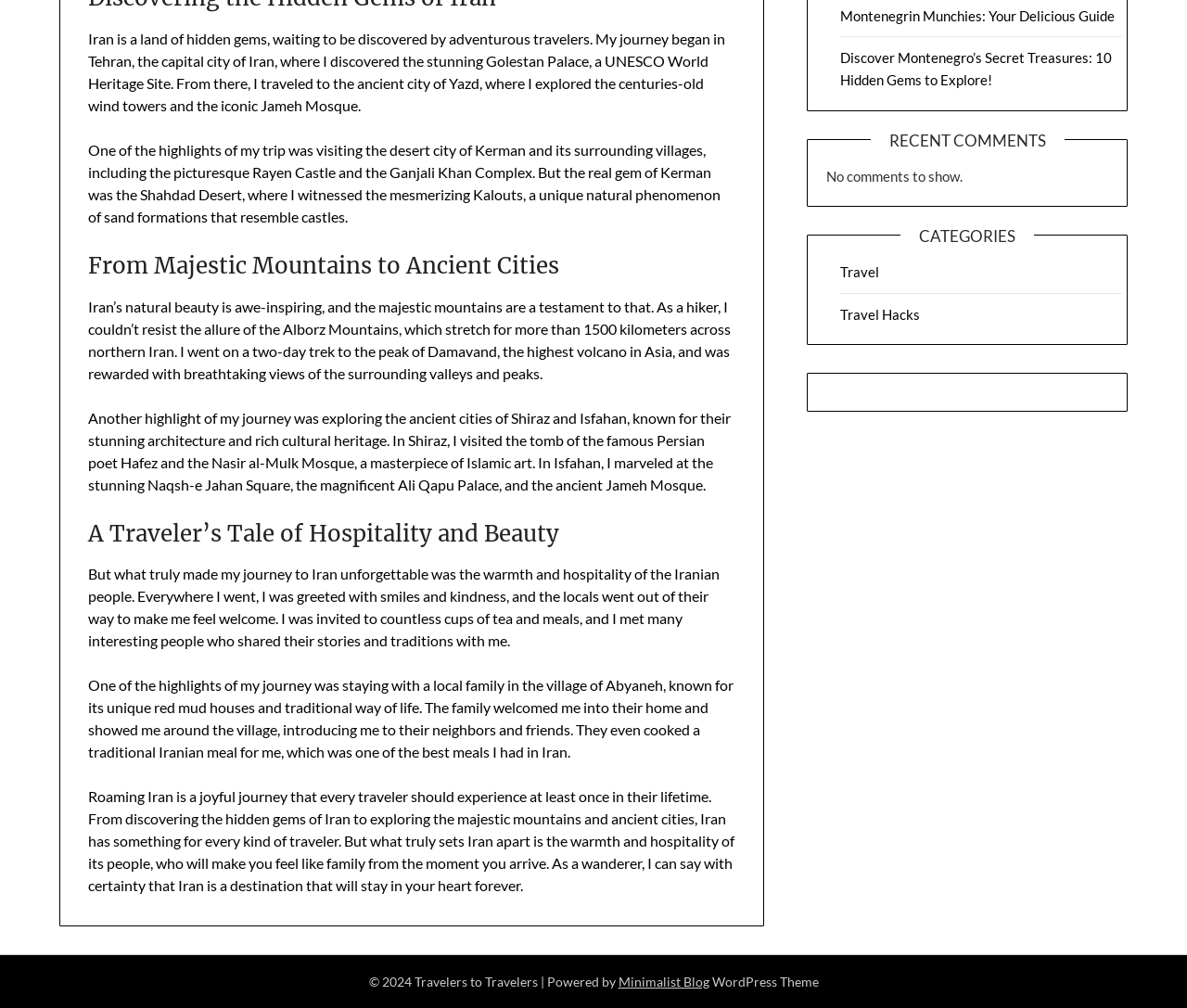Provide the bounding box coordinates for the UI element described in this sentence: "Minimalist Blog". The coordinates should be four float values between 0 and 1, i.e., [left, top, right, bottom].

[0.521, 0.966, 0.597, 0.981]